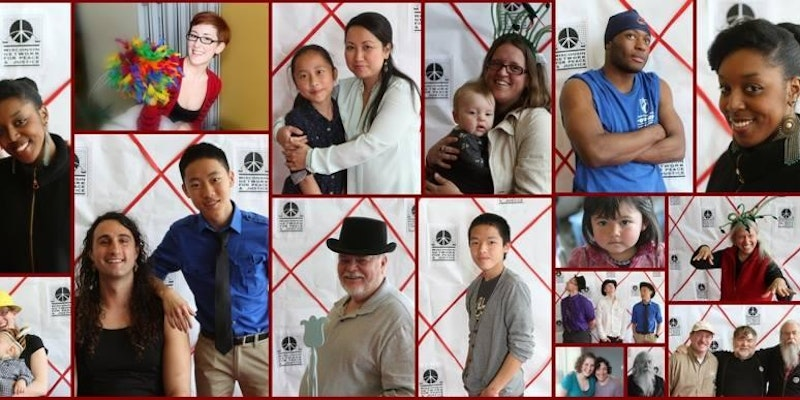Describe the scene in the image with detailed observations.

This image captures a lively collage from the Fall Assembly and Celebration event on October 15, 2016, showcasing the vibrant community involved with the Madison-Rafah Sister City Project. The diverse group of attendees is represented in a series of warm and engaging portraits, each highlighting personal connections and joyful interactions. 

In the upper left, an individual enthusiastically holds a colorful feathered accessory, embodying the festive spirit of the gathering. To the right, there are families and friends, some embracing, showcasing an atmosphere of unity and care, while others display expressions of joy and laughter. Various ages are represented, from young children cradled in their parents' arms to adults sharing smiles and camaraderie, demonstrating the intergenerational community engagement fostered by the event.

The background features a patterned backdrop with red diagonal lines, which adds a playful touch and emphasizes the celebration's energy. The installation emphasizes collective action and solidarity, reflecting the essence of the Wisconsin Network for Peace and Justice. This image encapsulates the festivities, making it a cherished reminder of the community's commitment to creating a peaceful and just world.